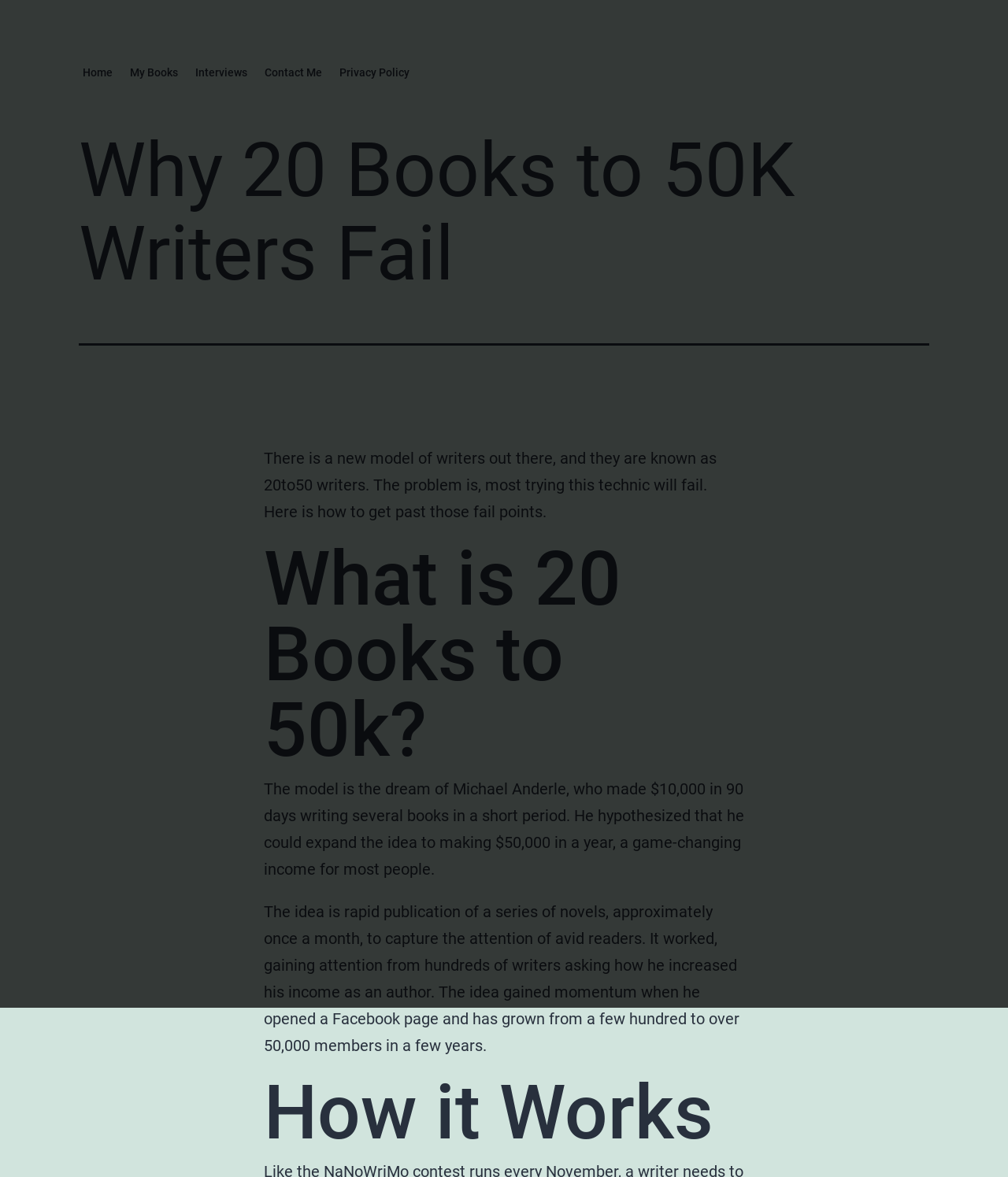Offer a detailed account of what is visible on the webpage.

This webpage is about the concept of "20 Books to 50K Writers" and its potential pitfalls. At the top, there is a navigation menu with five links: "Home", "My Books", "Interviews", "Contact Me", and "Privacy Policy". 

Below the navigation menu, there is a large header that spans almost the entire width of the page, with the title "Why 20 Books to 50K Writers Fail". 

Following the header, there is a brief introduction to the concept of 20to50 writers, explaining that most writers who attempt this technique will fail, and the page aims to provide guidance on how to overcome these obstacles. 

The main content of the page is divided into three sections, each with a heading. The first section, "What is 20 Books to 50k?", explains the origin of the concept, which was popularized by Michael Anderle, who made $10,000 in 90 days by writing several books in a short period. 

The second section, "The idea is rapid publication of a series of novels", elaborates on the idea of rapid publication, which aims to capture the attention of avid readers by releasing a new book approximately once a month. 

The third section, "How it Works", is not fully described, but it appears to continue explaining the mechanics of the 20 Books to 50K concept. 

On the right side of the page, there is a modal dialog box with a newsletter signup form. The form has fields for "First Name" and "Email", and a "SUBSCRIBE" button. There is also a link to dismiss the modal dialog box, labeled "Thanks, I’m not interested".